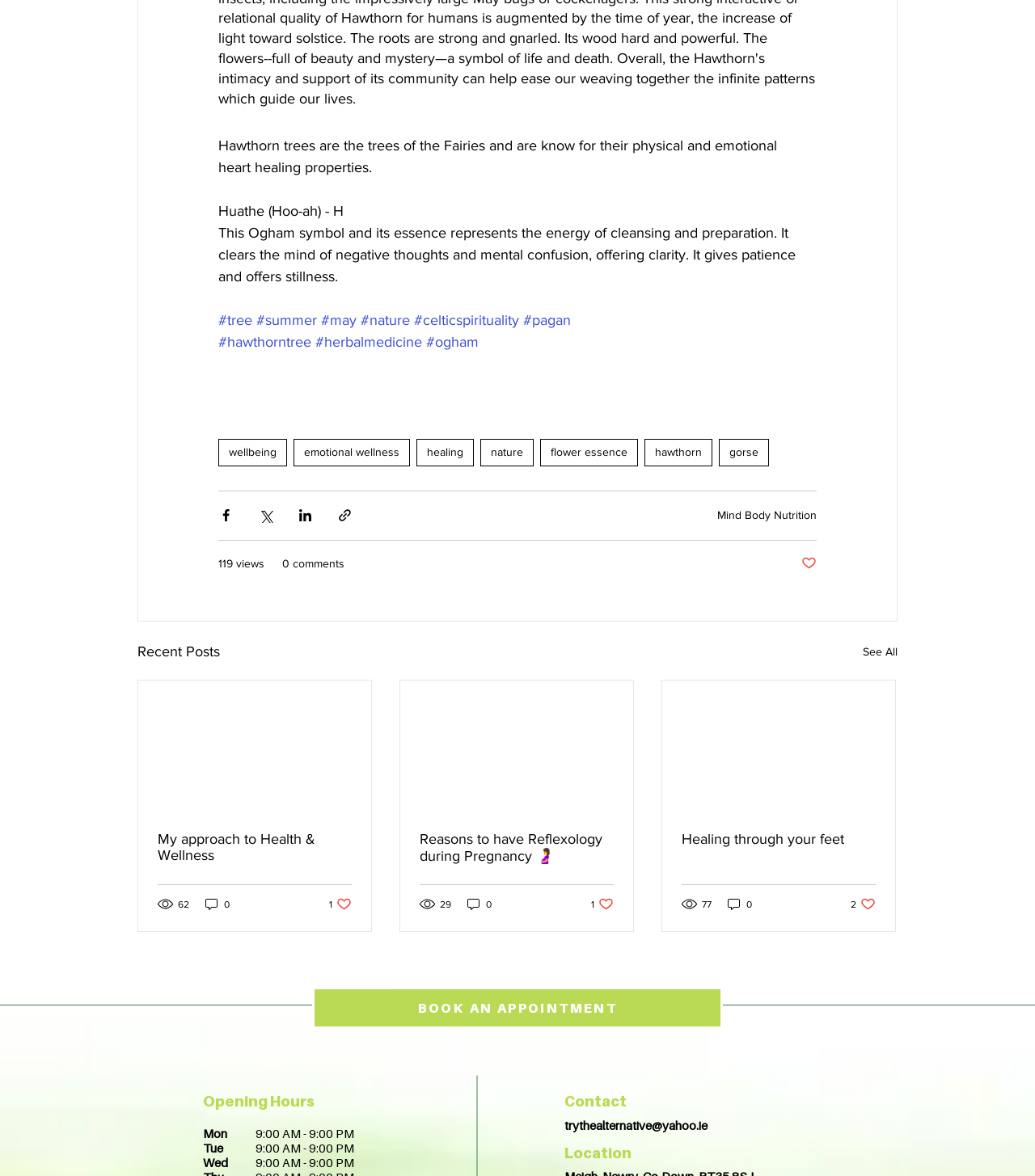Locate the bounding box coordinates of the area that needs to be clicked to fulfill the following instruction: "View the 'Recent Posts'". The coordinates should be in the format of four float numbers between 0 and 1, namely [left, top, right, bottom].

[0.133, 0.544, 0.212, 0.564]